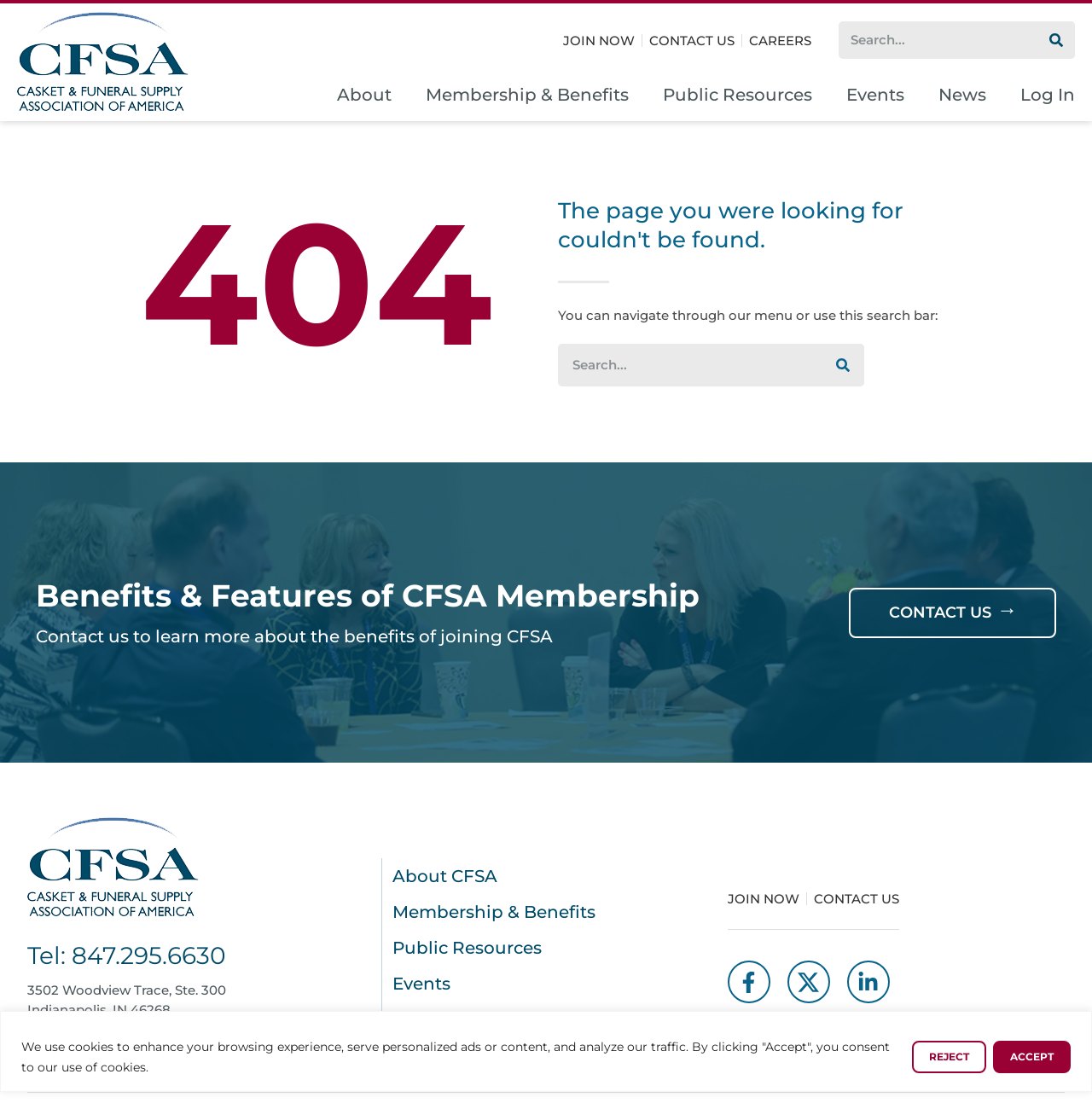Please locate the bounding box coordinates of the region I need to click to follow this instruction: "Learn more about CFSA Membership".

[0.033, 0.523, 0.732, 0.551]